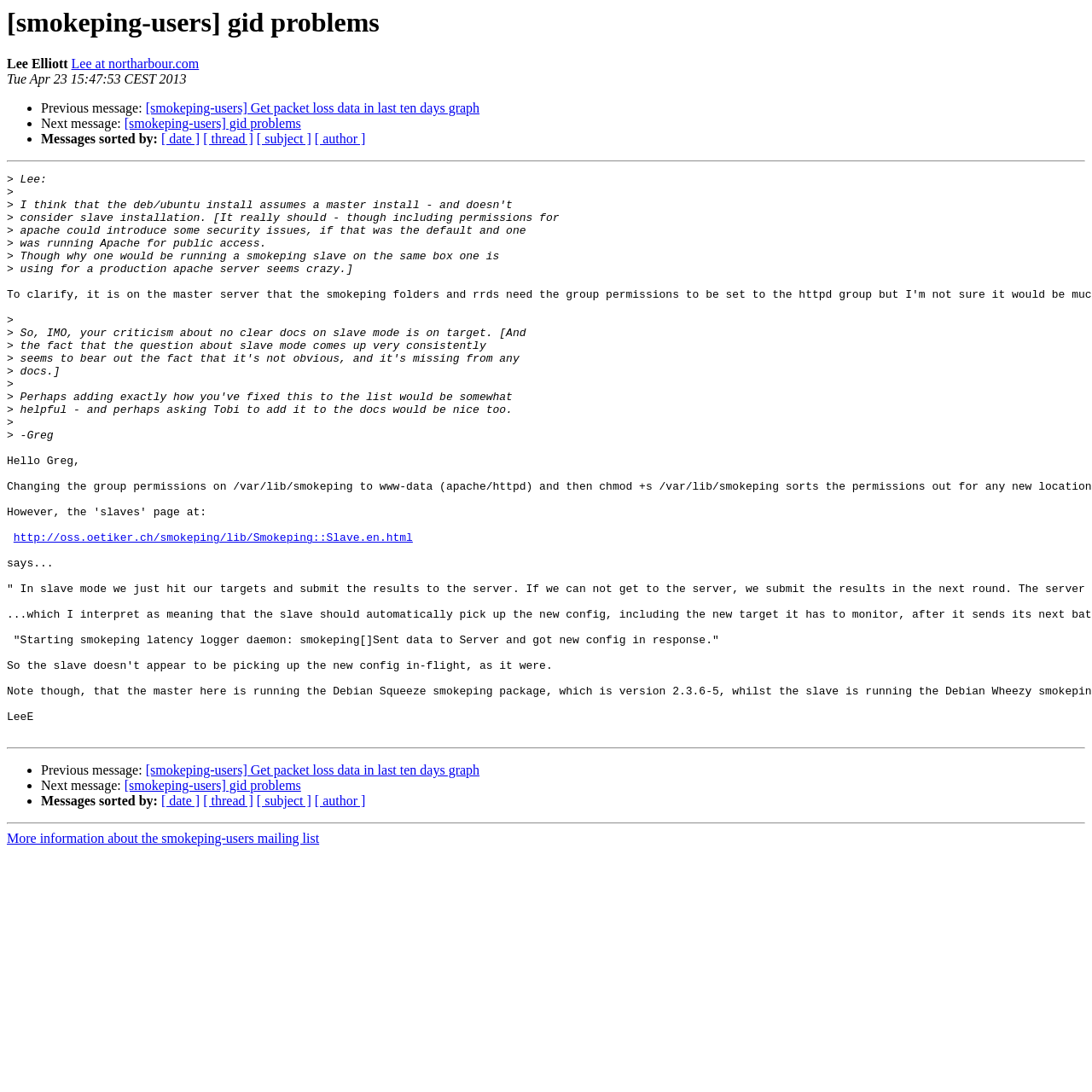Identify the bounding box for the UI element specified in this description: "[ subject ]". The coordinates must be four float numbers between 0 and 1, formatted as [left, top, right, bottom].

[0.235, 0.121, 0.285, 0.134]